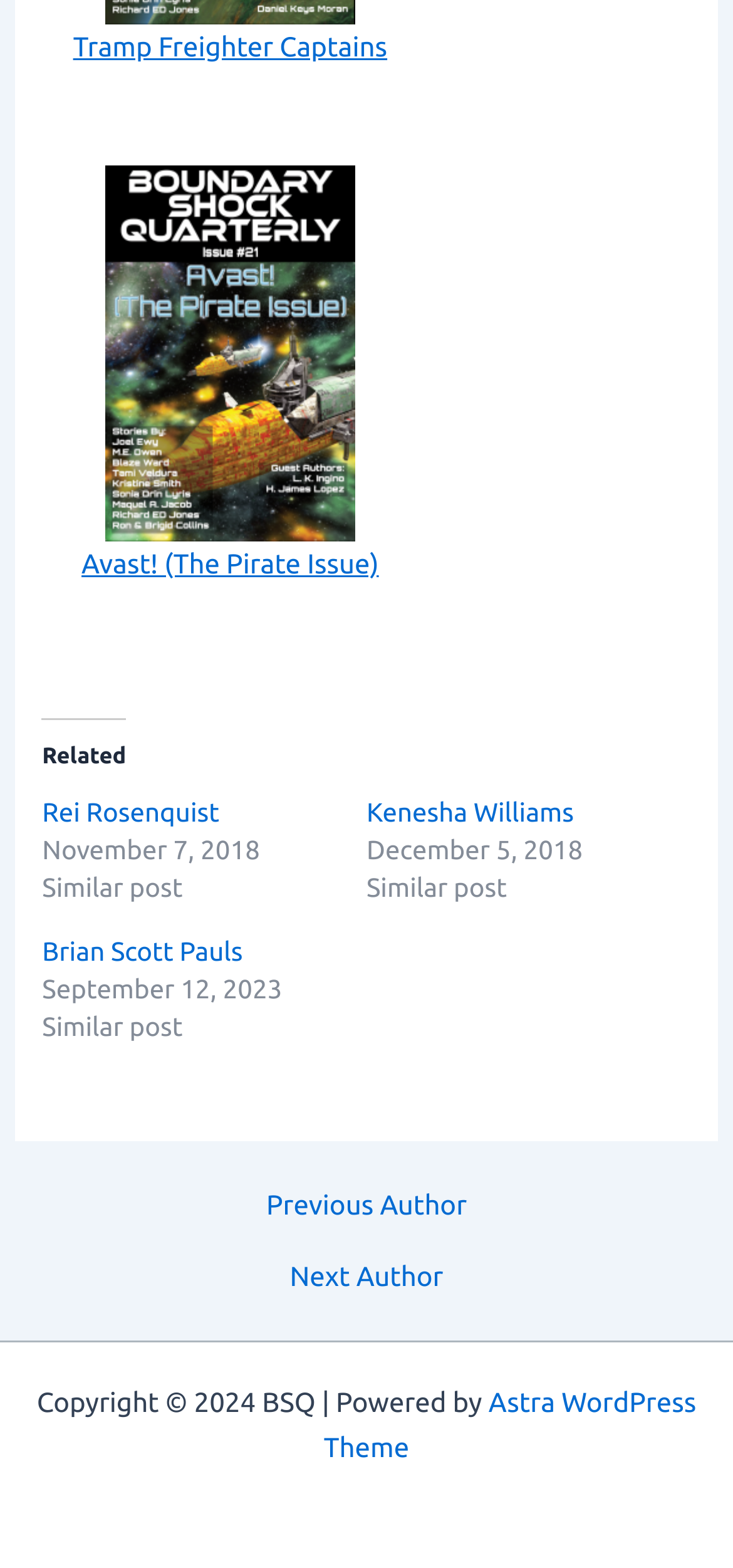Kindly provide the bounding box coordinates of the section you need to click on to fulfill the given instruction: "Click on Tramp Freighter Captains".

[0.1, 0.019, 0.528, 0.039]